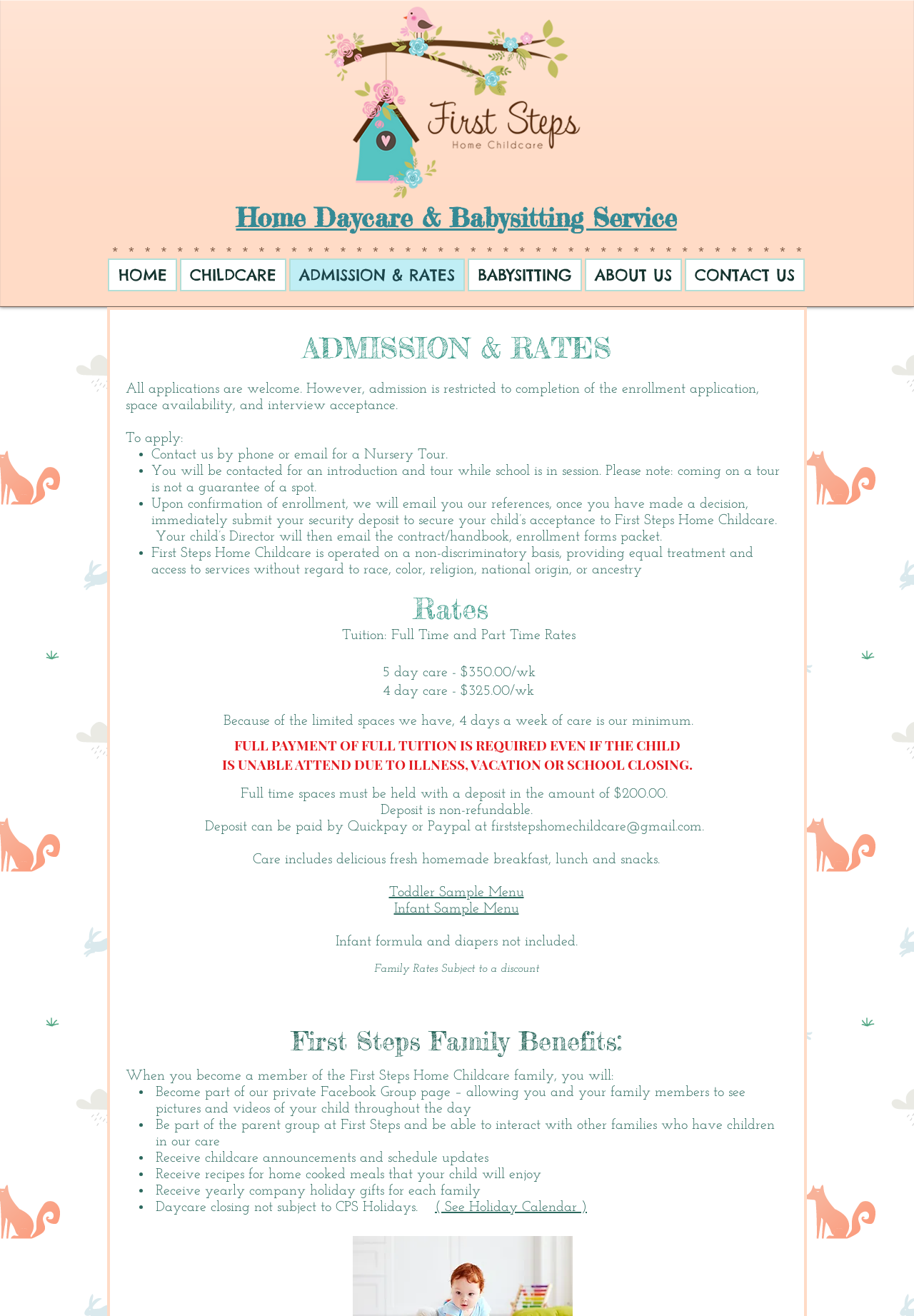Identify the text that serves as the heading for the webpage and generate it.

ADMISSION & RATES